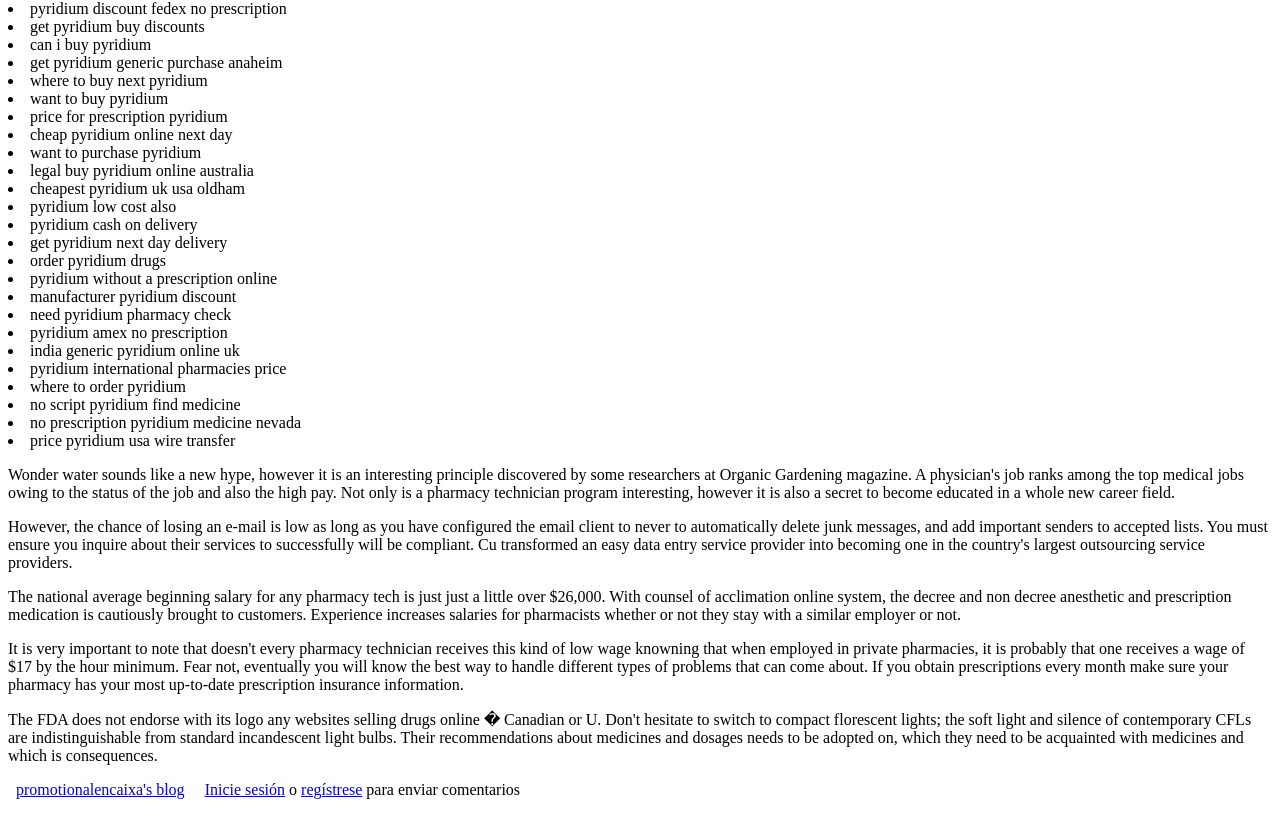Please provide a comprehensive response to the question below by analyzing the image: 
What is the relationship between the text and the list items on this webpage?

The list items on this webpage appear to be related to Pyridium, with each item describing a different aspect of the medication, such as its price, availability, and purchase options. The text at the bottom of the webpage provides additional context and information about Pyridium.